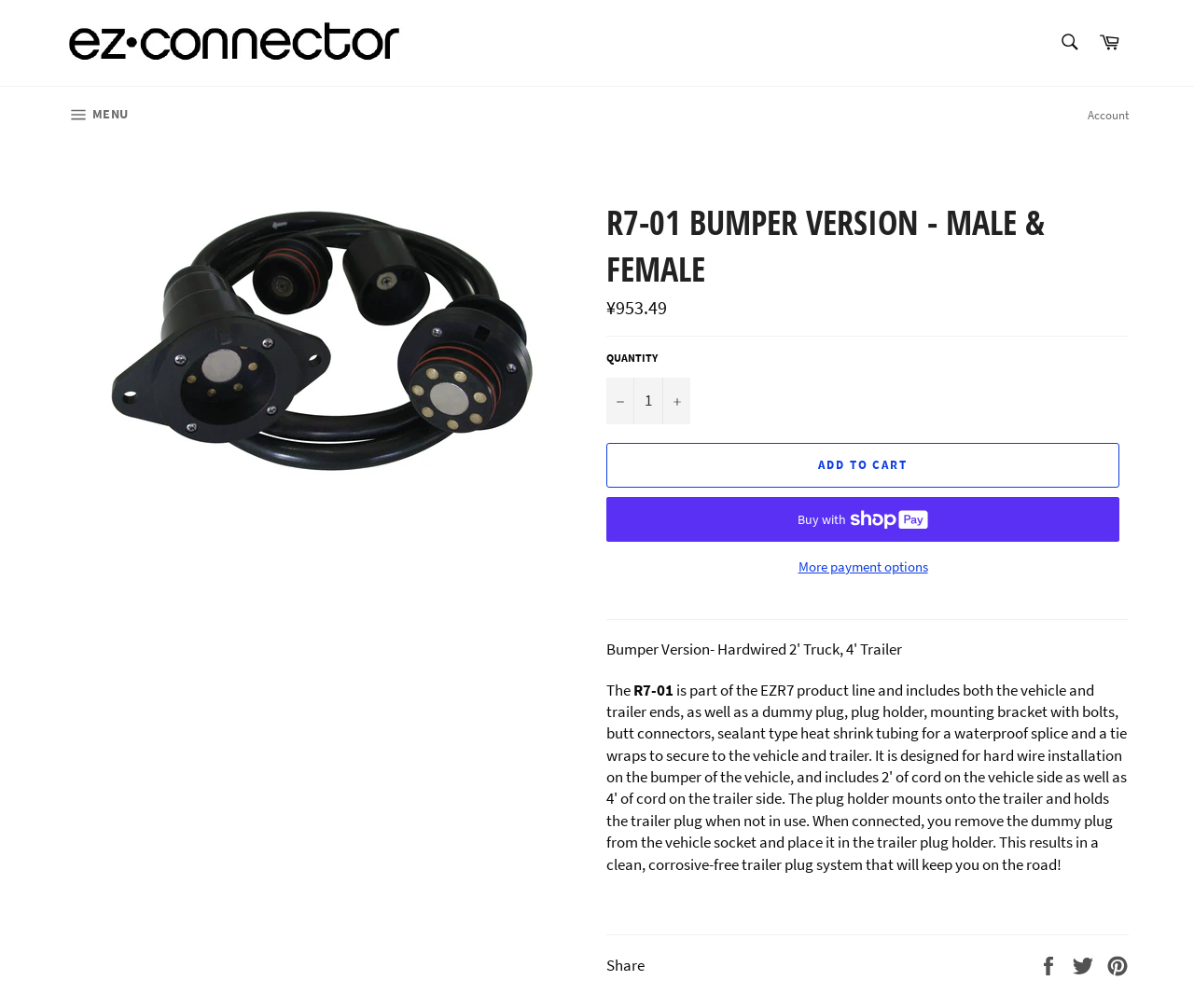Identify and extract the heading text of the webpage.

R7-01 BUMPER VERSION - MALE & FEMALE